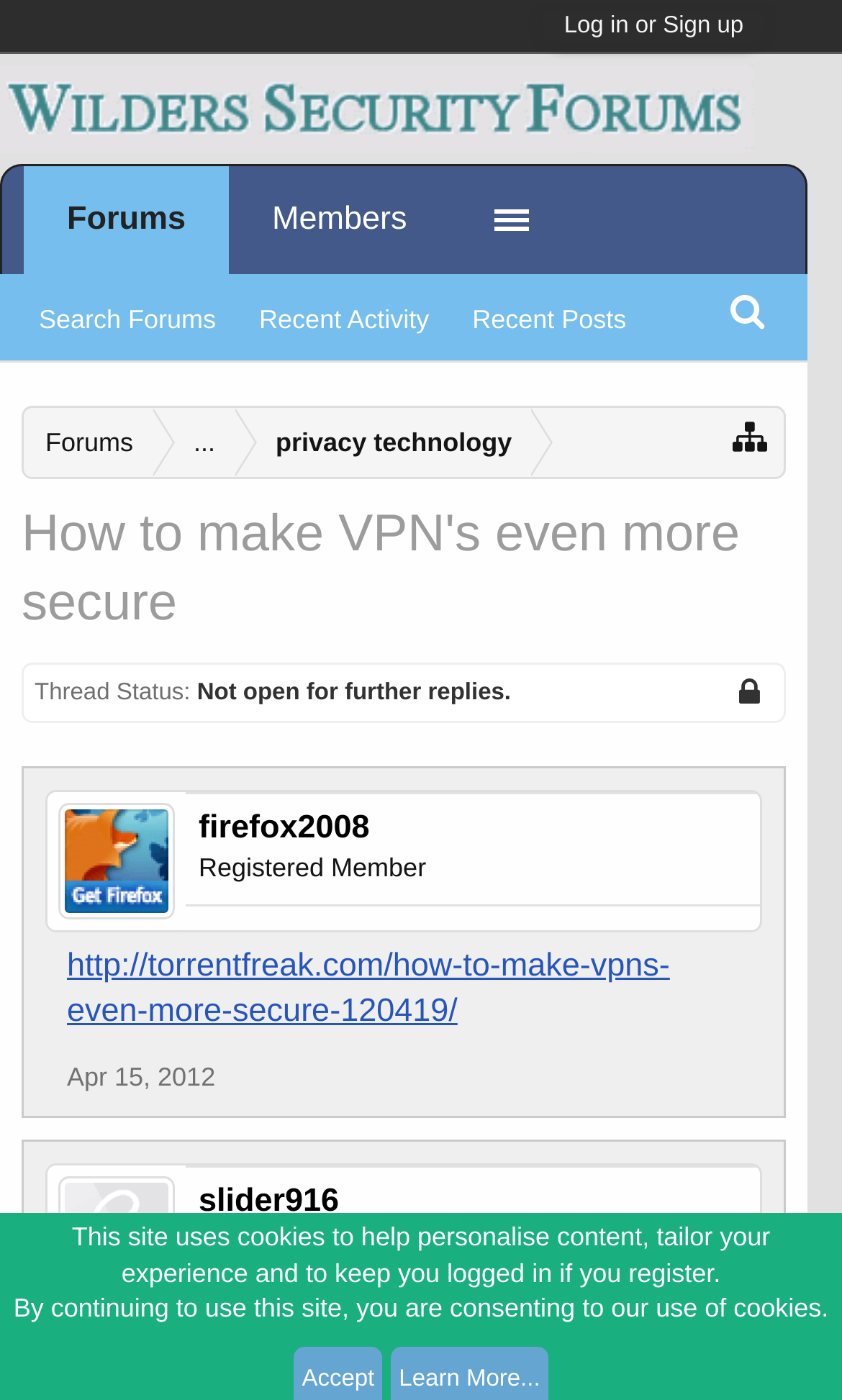Determine the bounding box coordinates for the UI element matching this description: "alt="slider916"".

[0.069, 0.84, 0.208, 0.923]